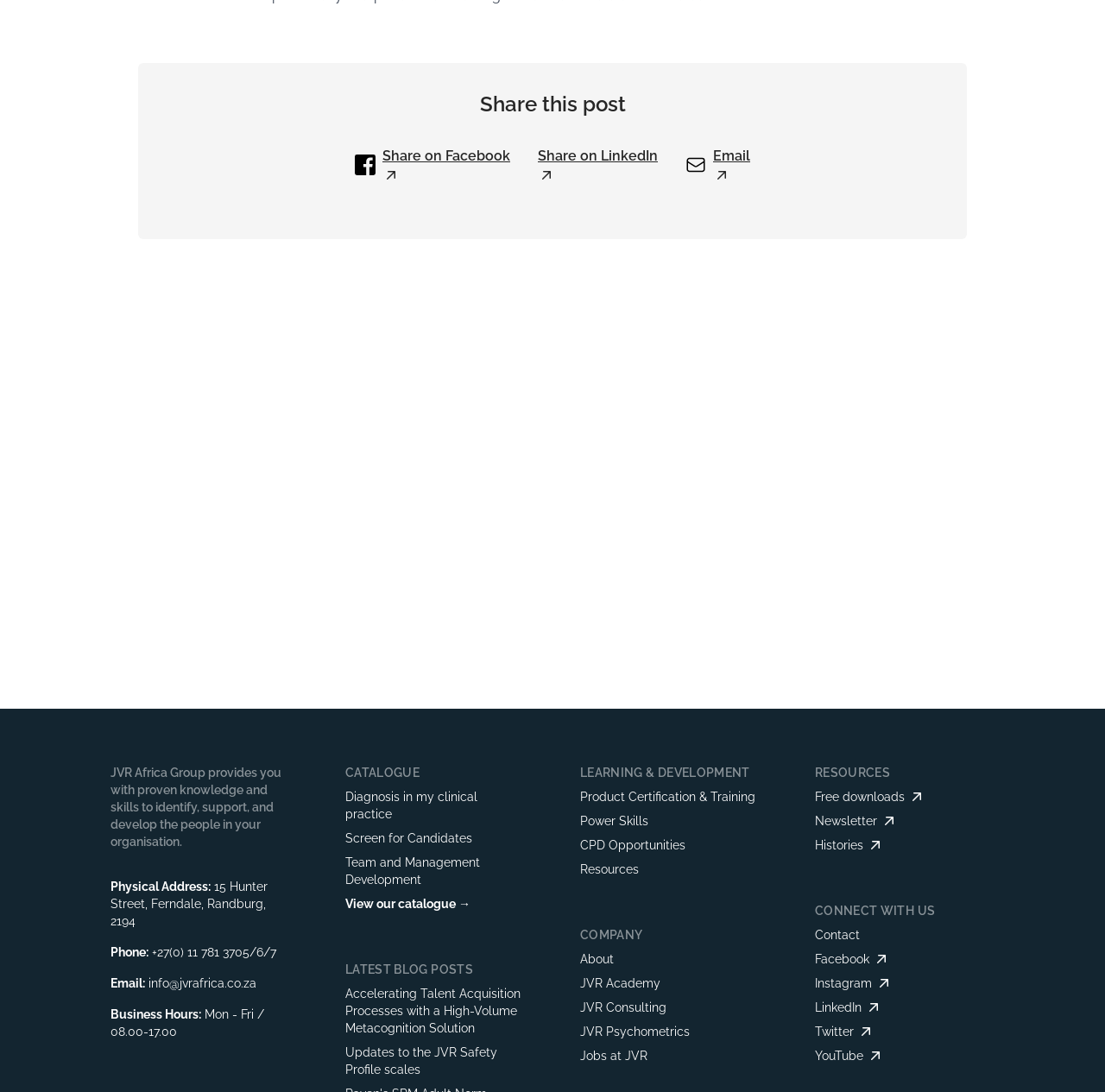Please identify the bounding box coordinates of the element that needs to be clicked to execute the following command: "Email us". Provide the bounding box using four float numbers between 0 and 1, formatted as [left, top, right, bottom].

[0.134, 0.894, 0.232, 0.907]